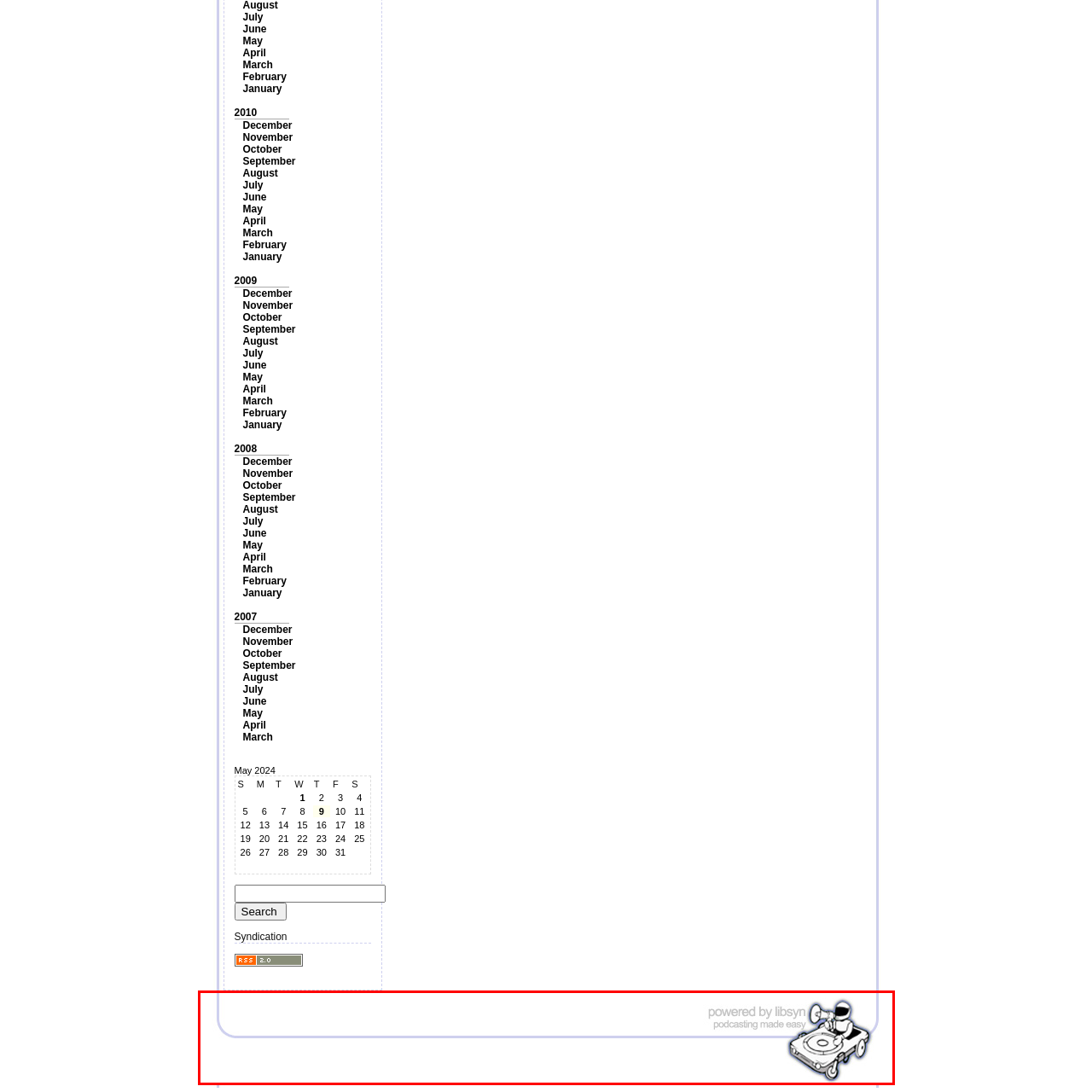Observe the image enclosed by the red rectangle, What is the object illustrated in the logo?
 Give a single word or phrase as your answer.

a person operating a turntable